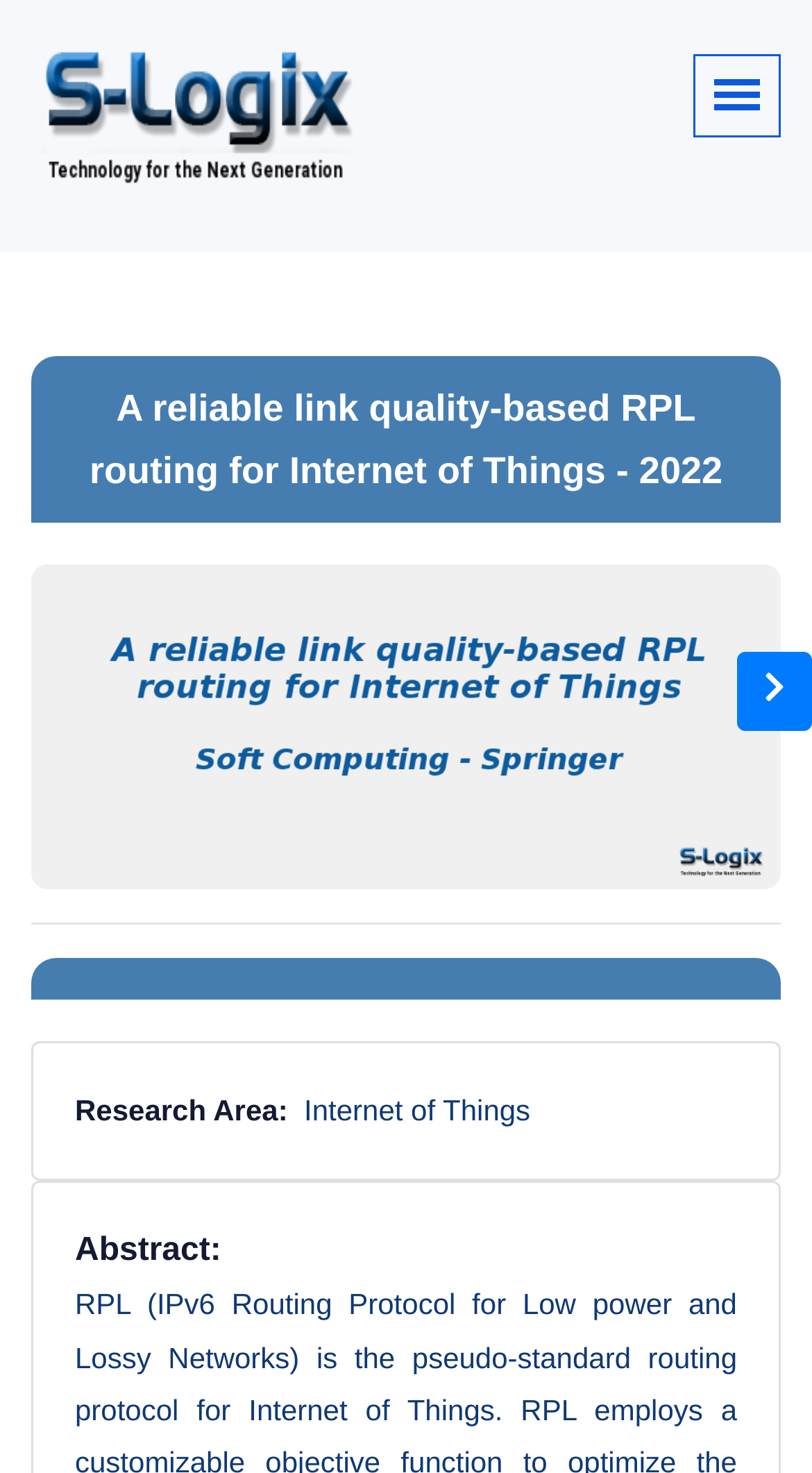What is the research area of this webpage?
Please describe in detail the information shown in the image to answer the question.

I determined the research area by looking at the 'Research Area:' label and the corresponding text 'Internet of Things' next to it.